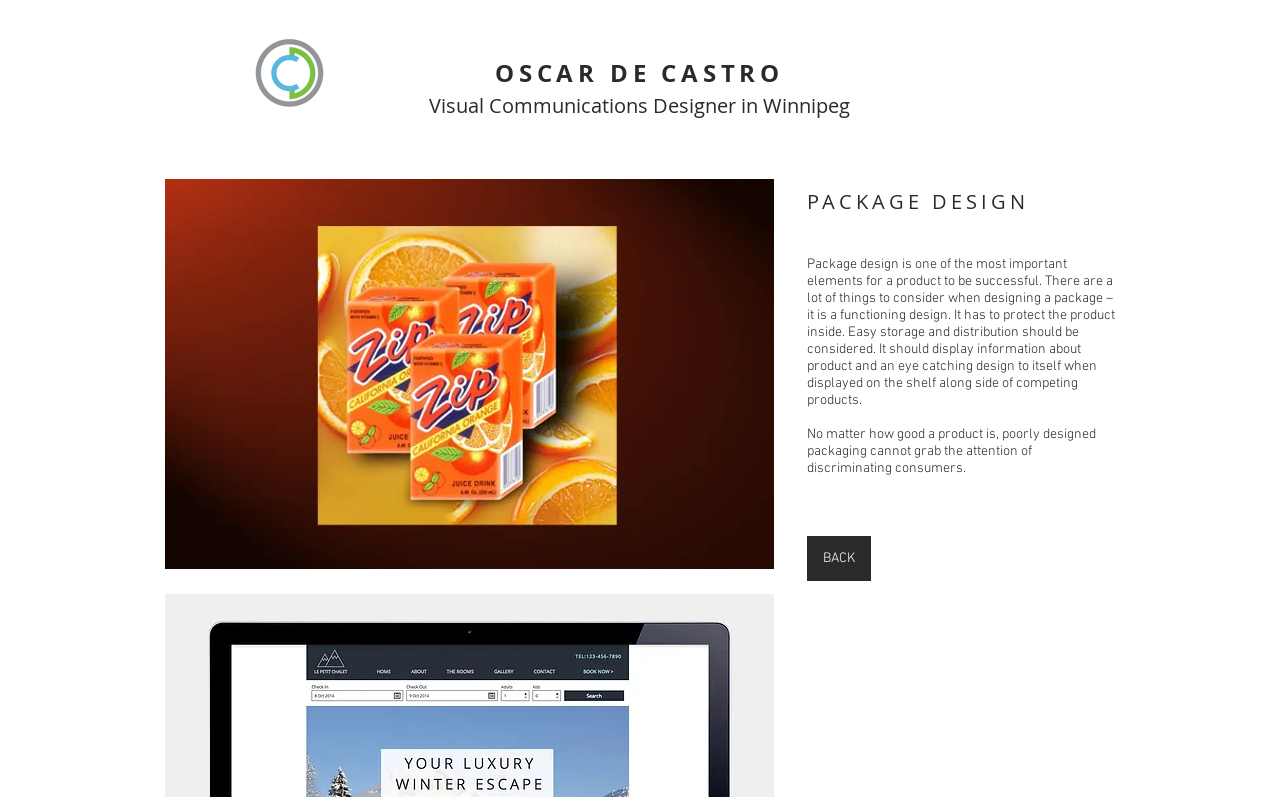What is the purpose of packaging design?
Using the information from the image, provide a comprehensive answer to the question.

According to the webpage, packaging design is important for a product to be successful, and it has to protect the product inside, among other considerations. This implies that one of the main purposes of packaging design is to protect the product.